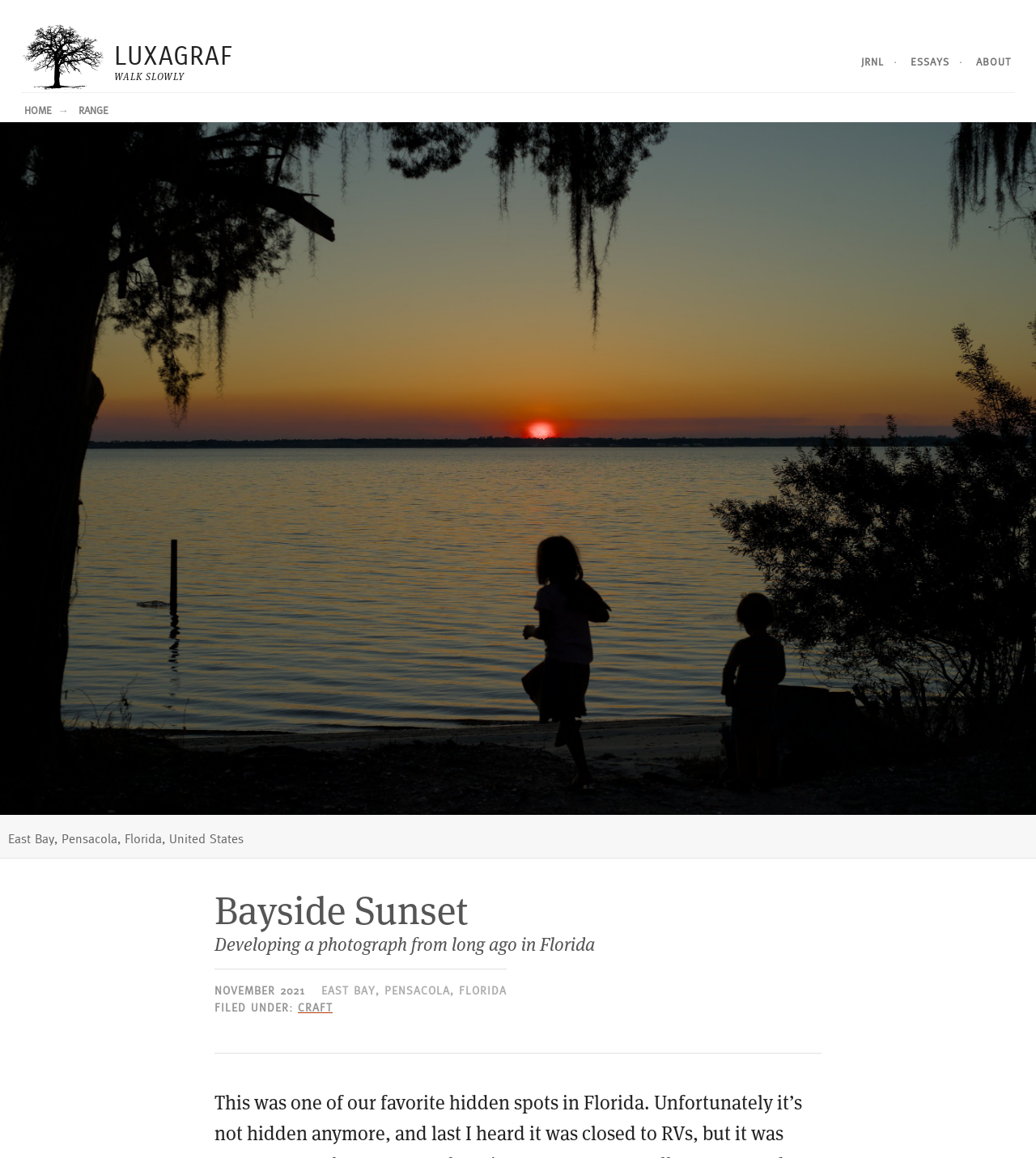What is the photographer of the photo?
Kindly offer a comprehensive and detailed response to the question.

I found the photographer of the photo by looking at the link element with the text 'girl dancing in the sunset photographed by luxagraf'. This text is likely to be the photographer of the photo.